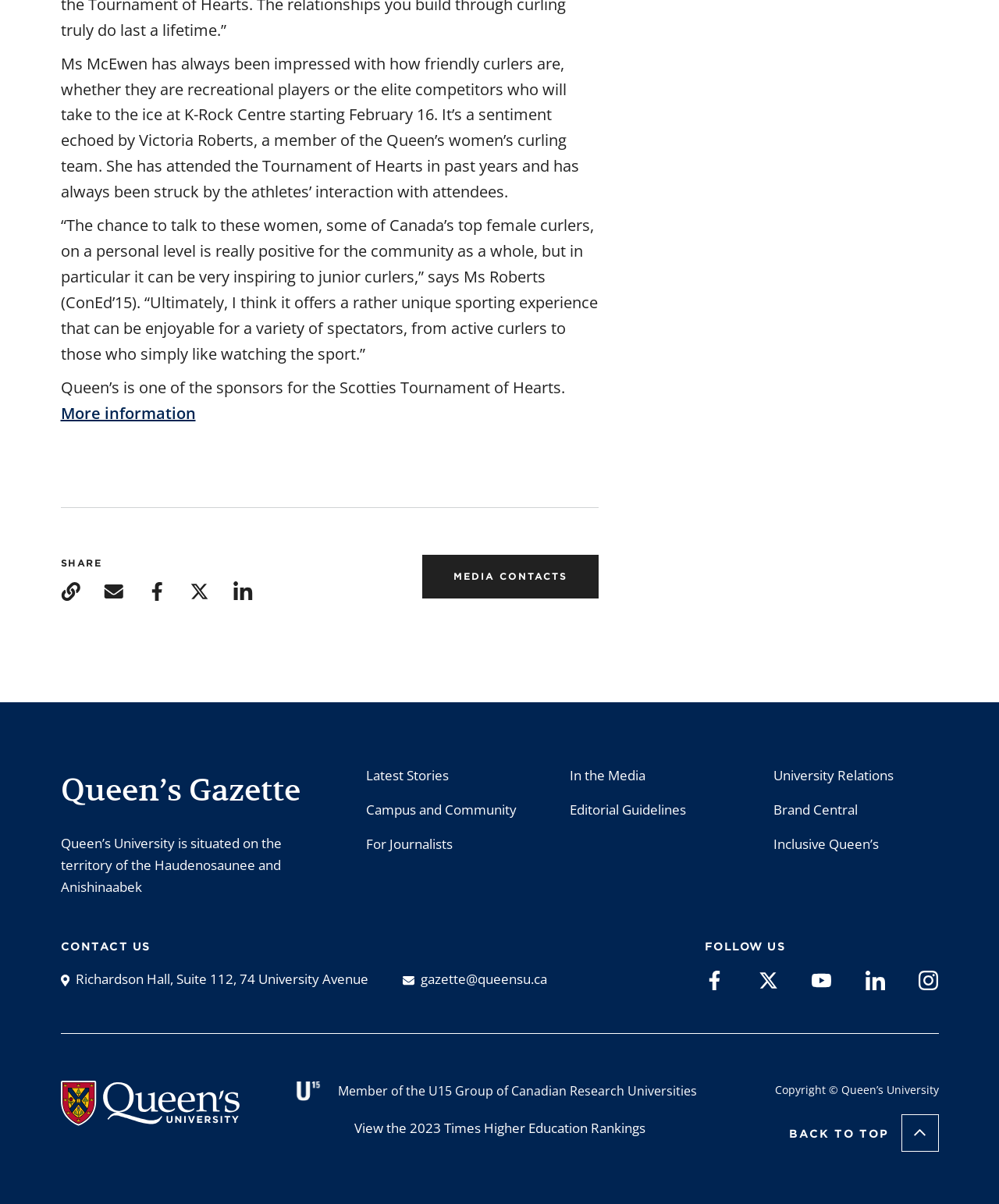What is the sentiment of the athletes towards attendees?
Answer the question in as much detail as possible.

According to the article, Ms McEwen and Victoria Roberts both mention that the athletes are friendly towards attendees, whether they are recreational players or elite competitors.